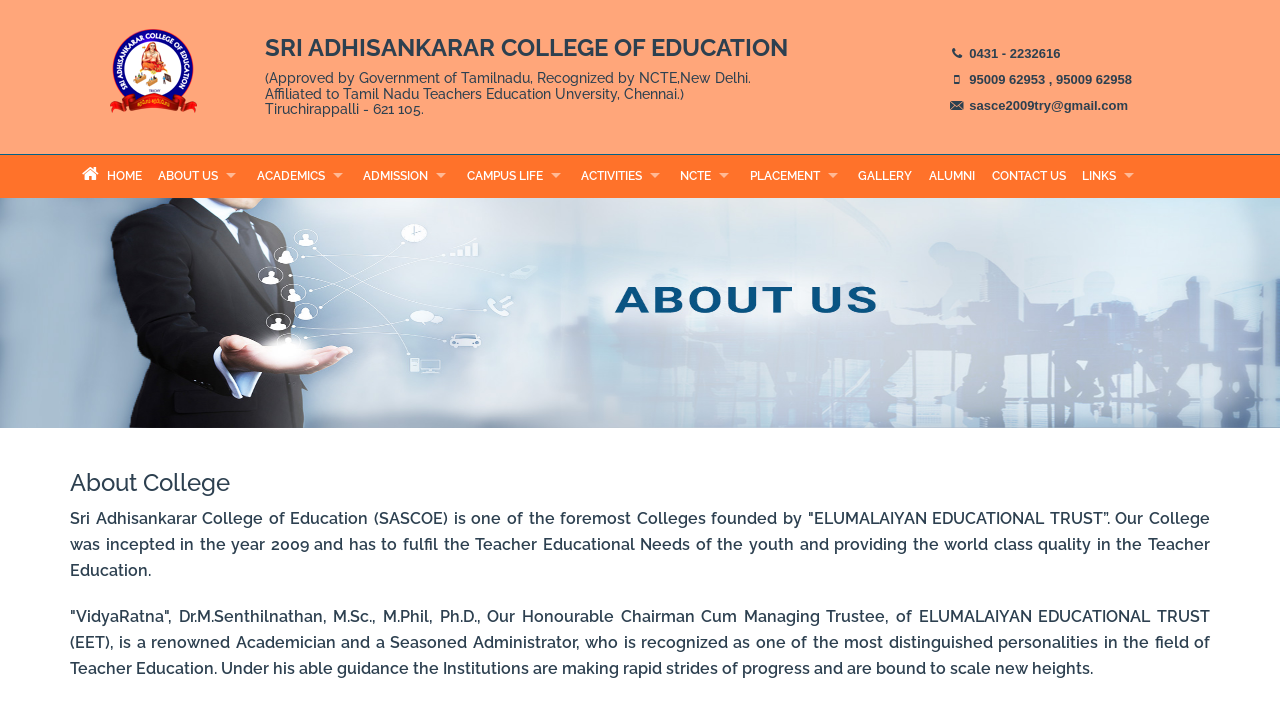Based on the element description Campus Life, identify the bounding box coordinates for the UI element. The coordinates should be in the format (top-left x, top-left y, bottom-right x, bottom-right y) and within the 0 to 1 range.

[0.358, 0.221, 0.447, 0.282]